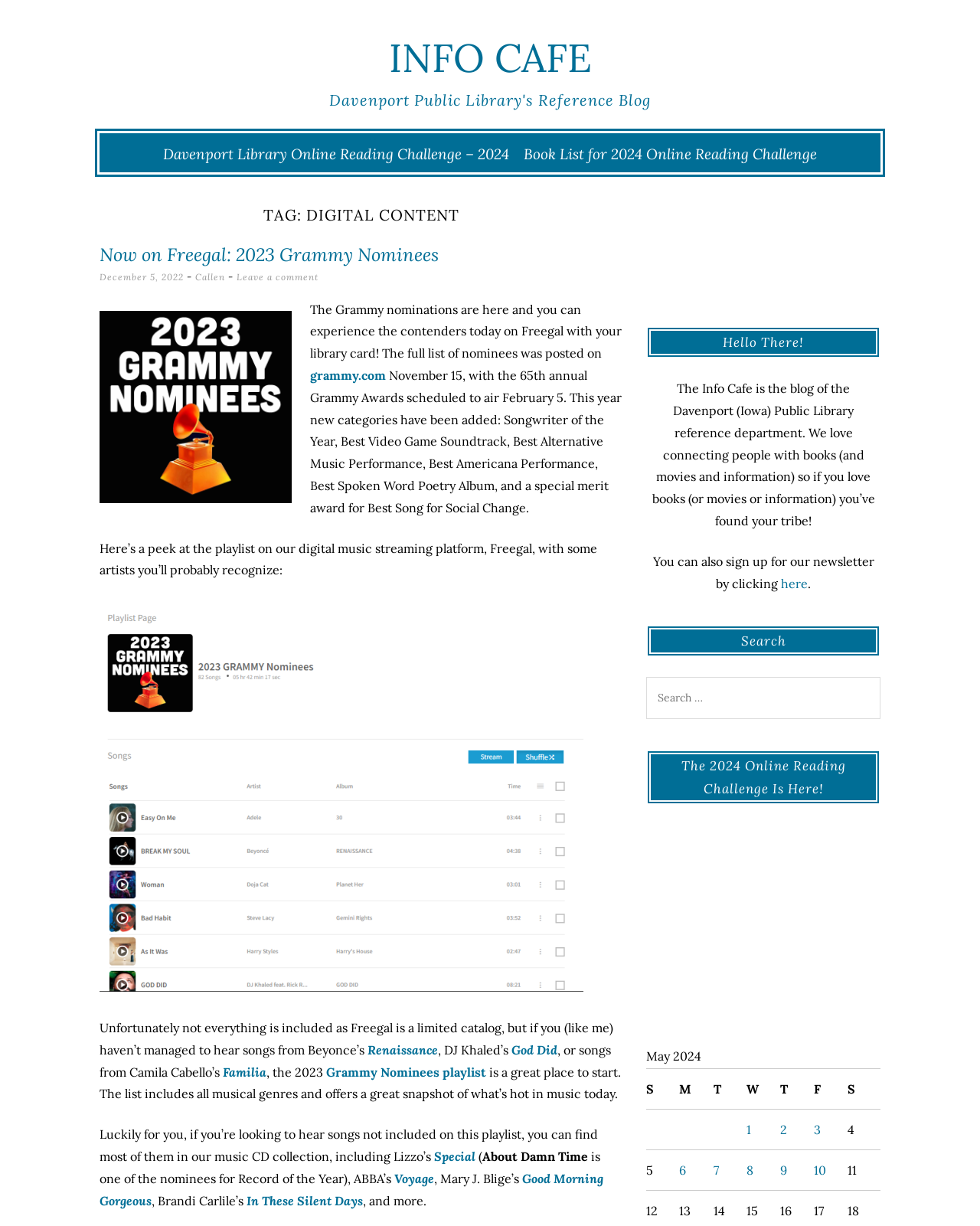Please provide the bounding box coordinates for the element that needs to be clicked to perform the instruction: "Search for something". The coordinates must consist of four float numbers between 0 and 1, formatted as [left, top, right, bottom].

[0.66, 0.552, 0.898, 0.587]